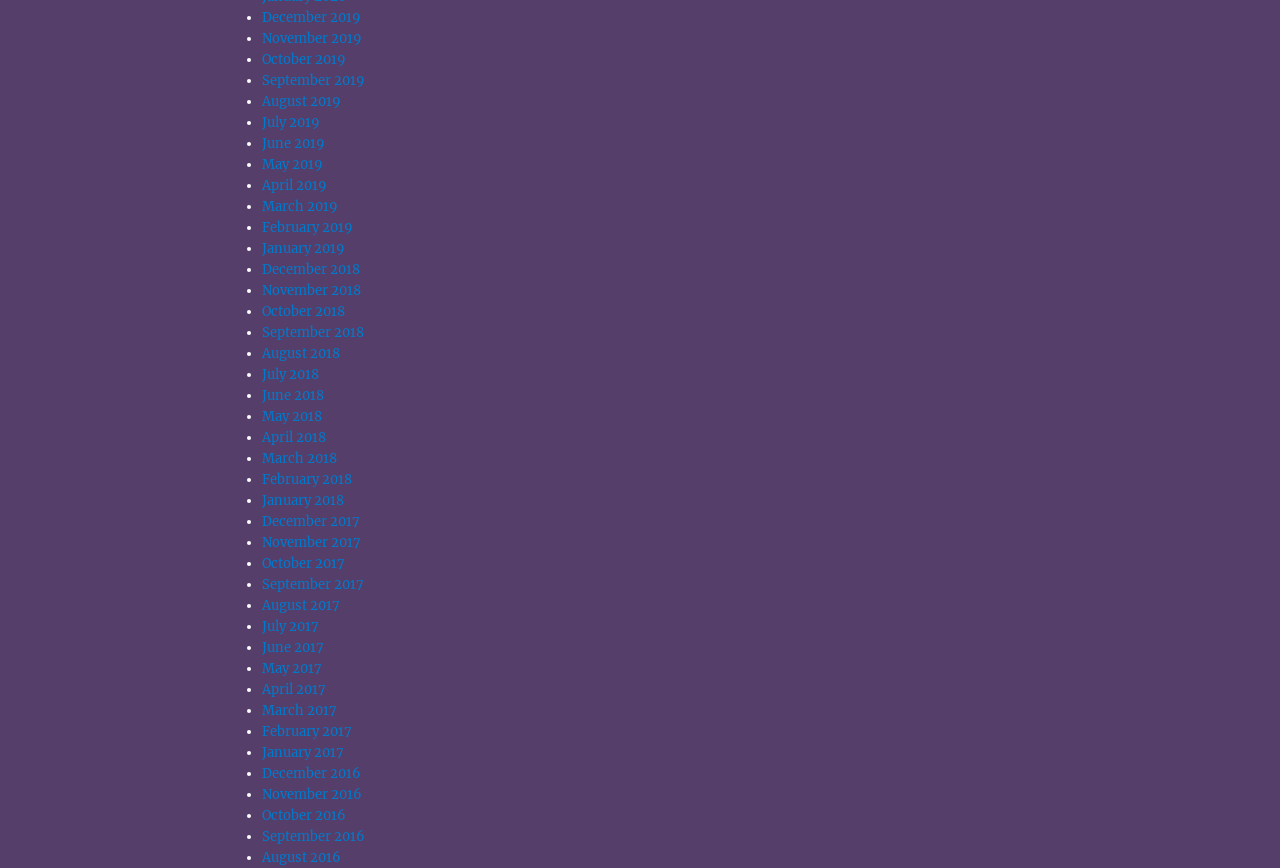Find the bounding box coordinates of the element's region that should be clicked in order to follow the given instruction: "Click on December 2019". The coordinates should consist of four float numbers between 0 and 1, i.e., [left, top, right, bottom].

[0.205, 0.01, 0.282, 0.03]